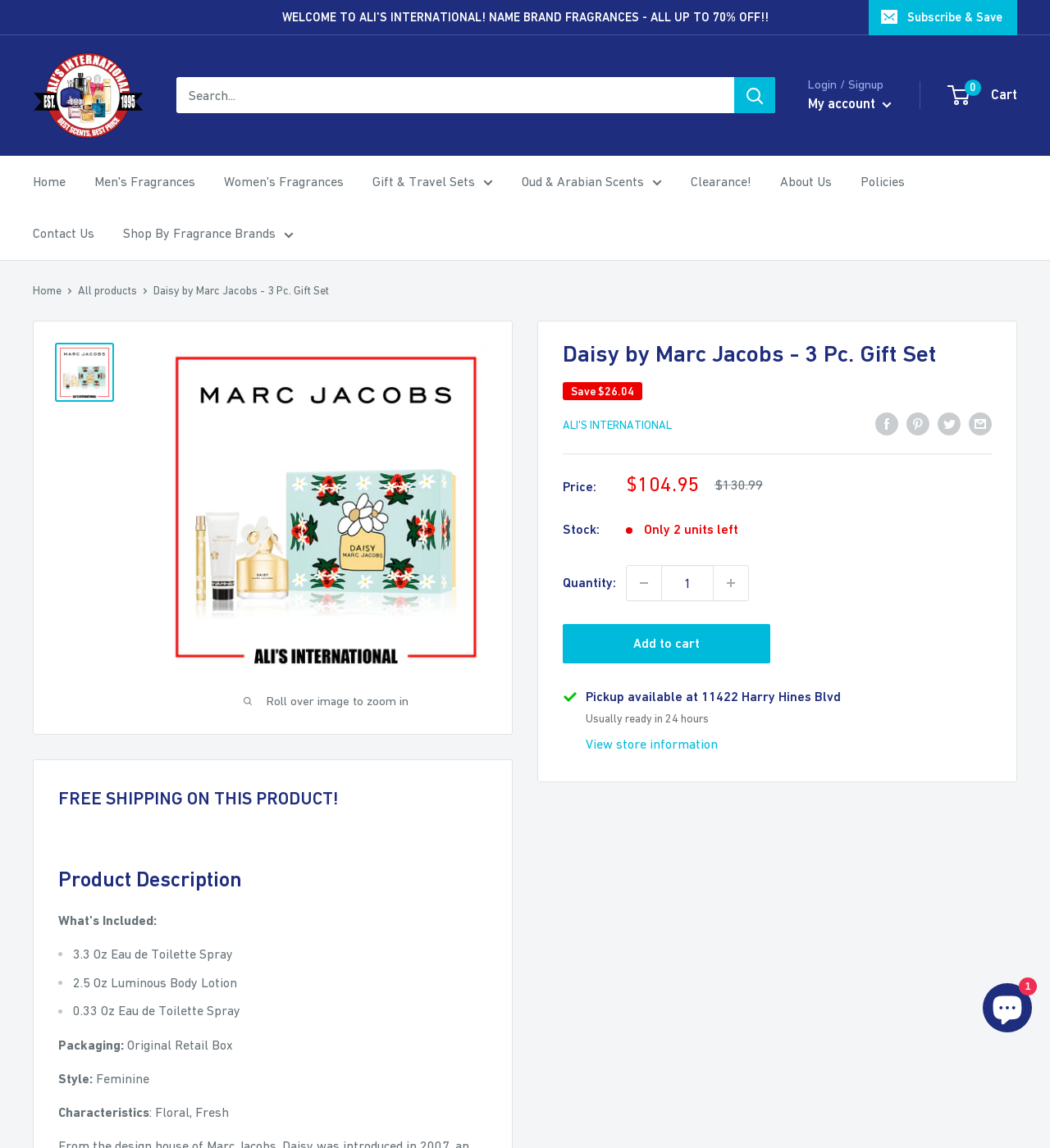Use a single word or phrase to respond to the question:
What is the size of the Eau de Toilette Spray?

3.3 Oz